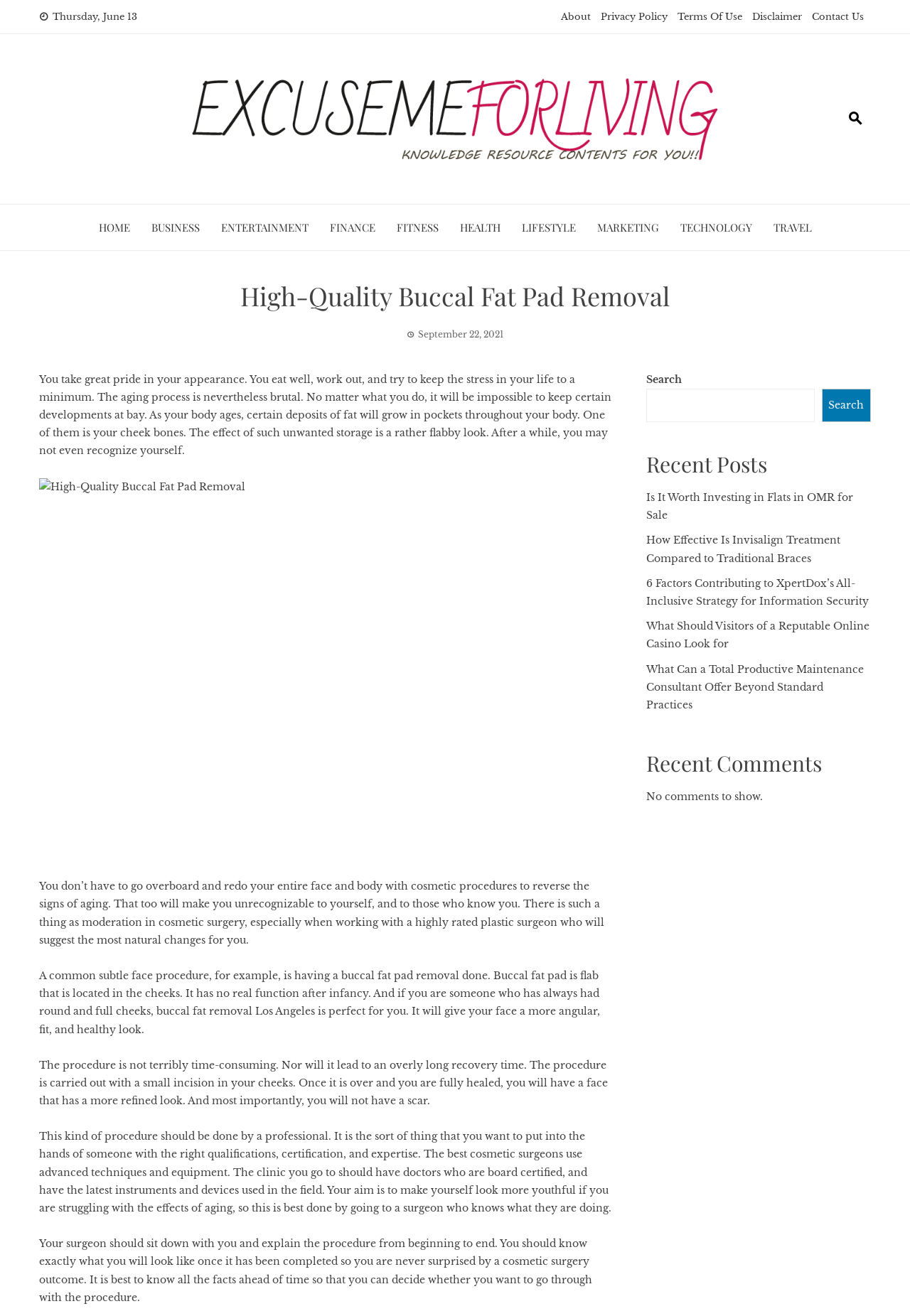What is the benefit of having a small incision in the cheeks?
Answer with a single word or short phrase according to what you see in the image.

No scar